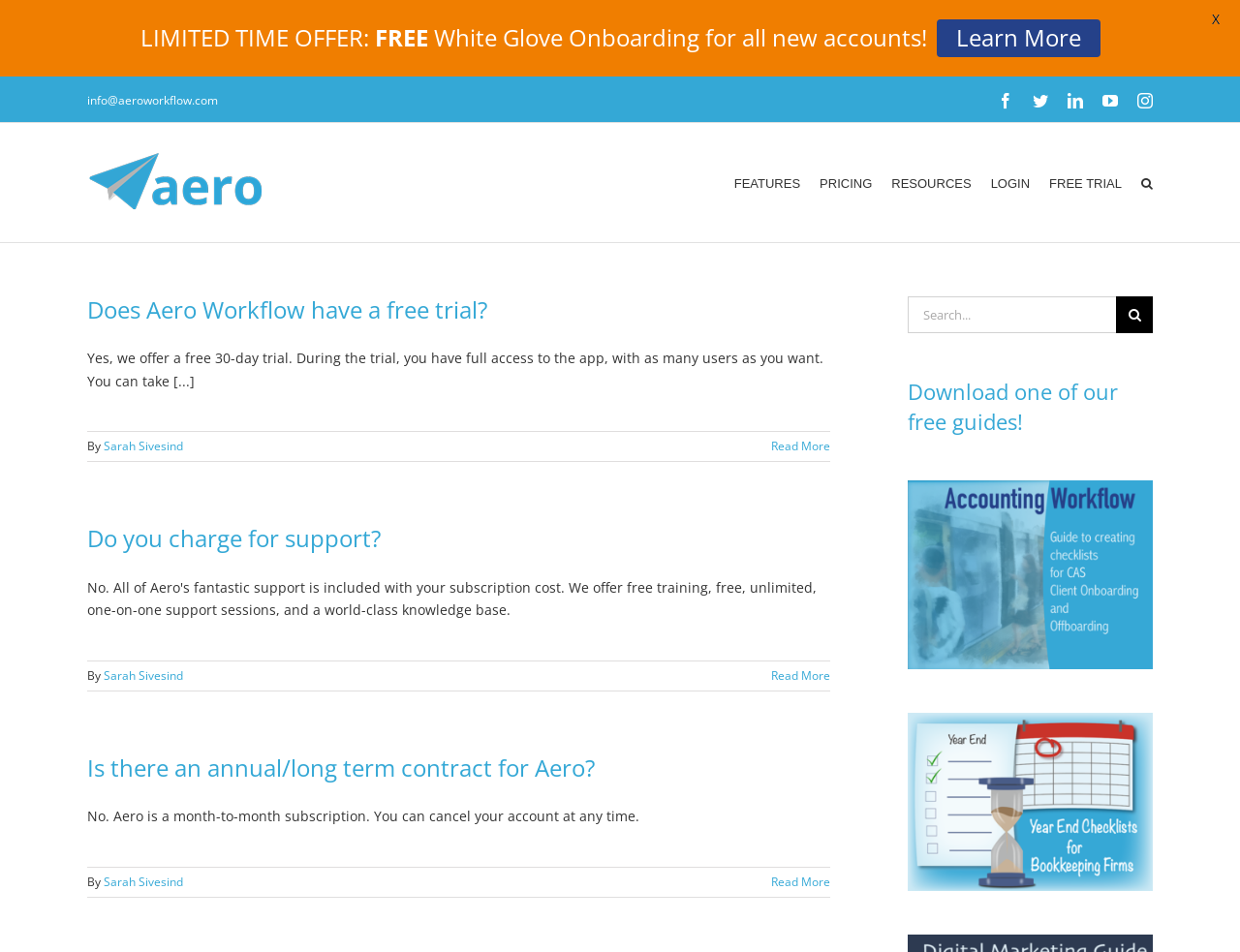Please find the bounding box coordinates of the element that needs to be clicked to perform the following instruction: "Search for something". The bounding box coordinates should be four float numbers between 0 and 1, represented as [left, top, right, bottom].

[0.732, 0.311, 0.9, 0.35]